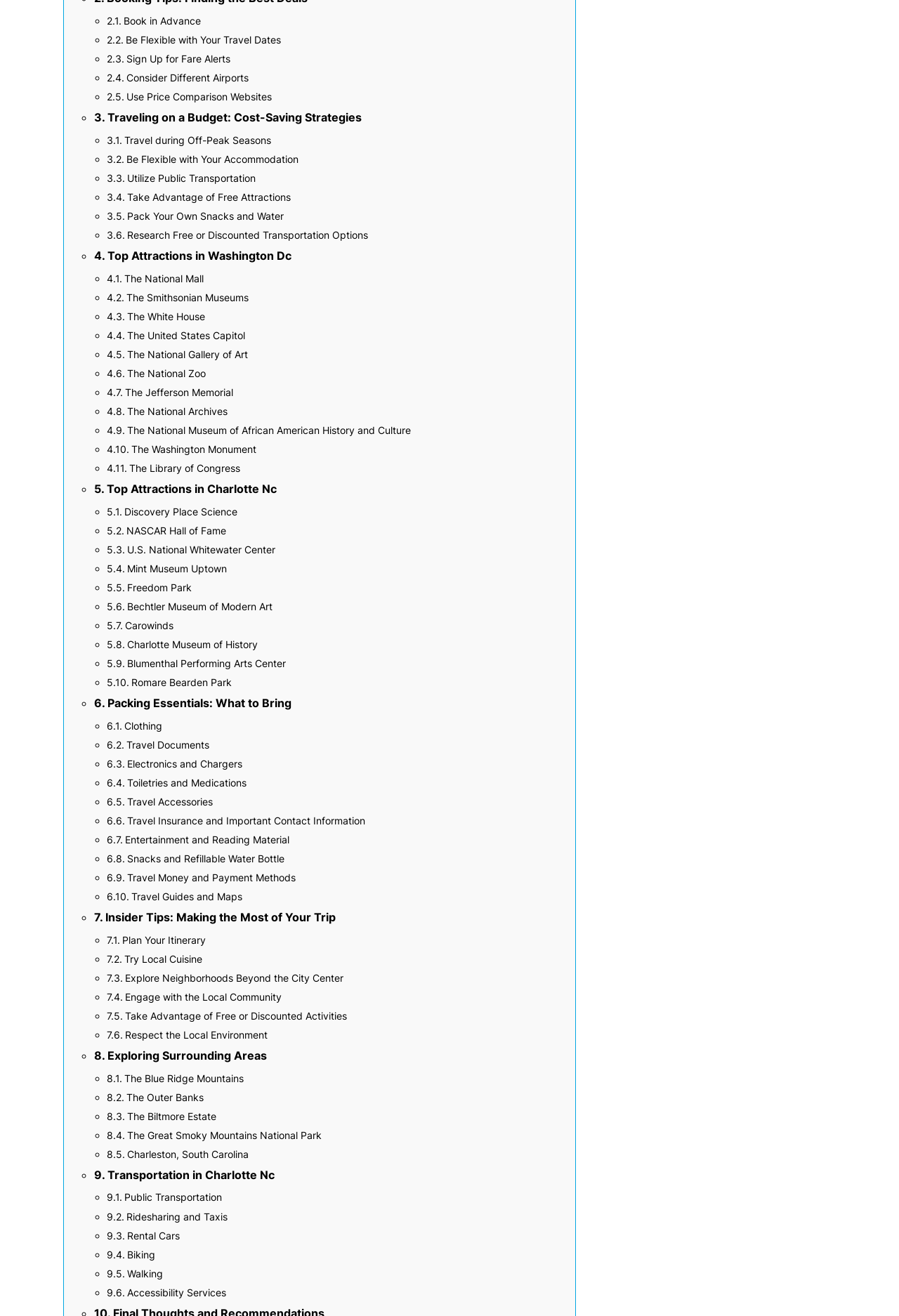Please determine the bounding box coordinates of the area that needs to be clicked to complete this task: 'Read 'Traveling on a Budget: Cost-Saving Strategies''. The coordinates must be four float numbers between 0 and 1, formatted as [left, top, right, bottom].

[0.105, 0.083, 0.402, 0.096]